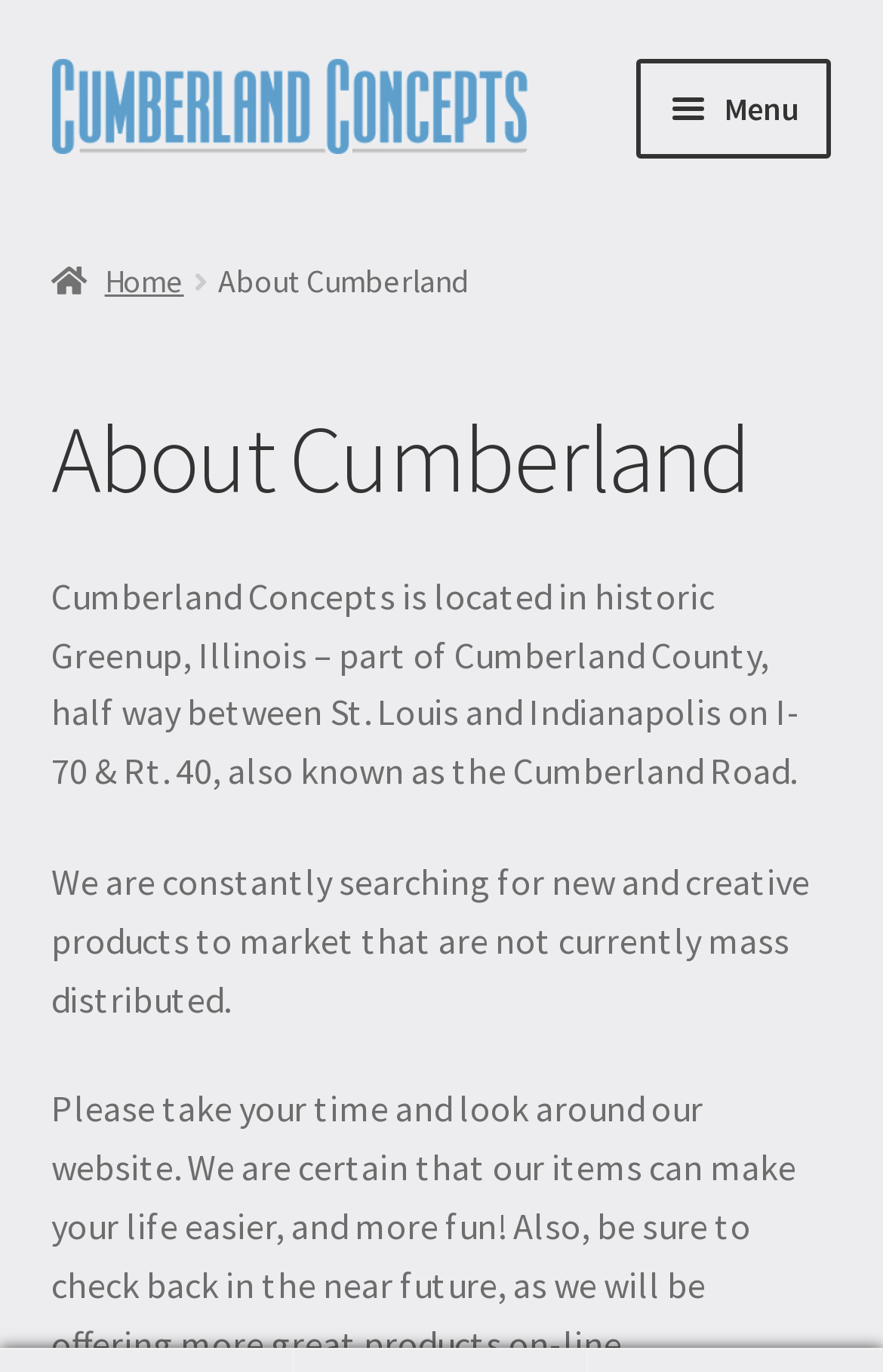Find the bounding box coordinates of the clickable area required to complete the following action: "Go to 'Home' page".

[0.058, 0.115, 0.942, 0.204]